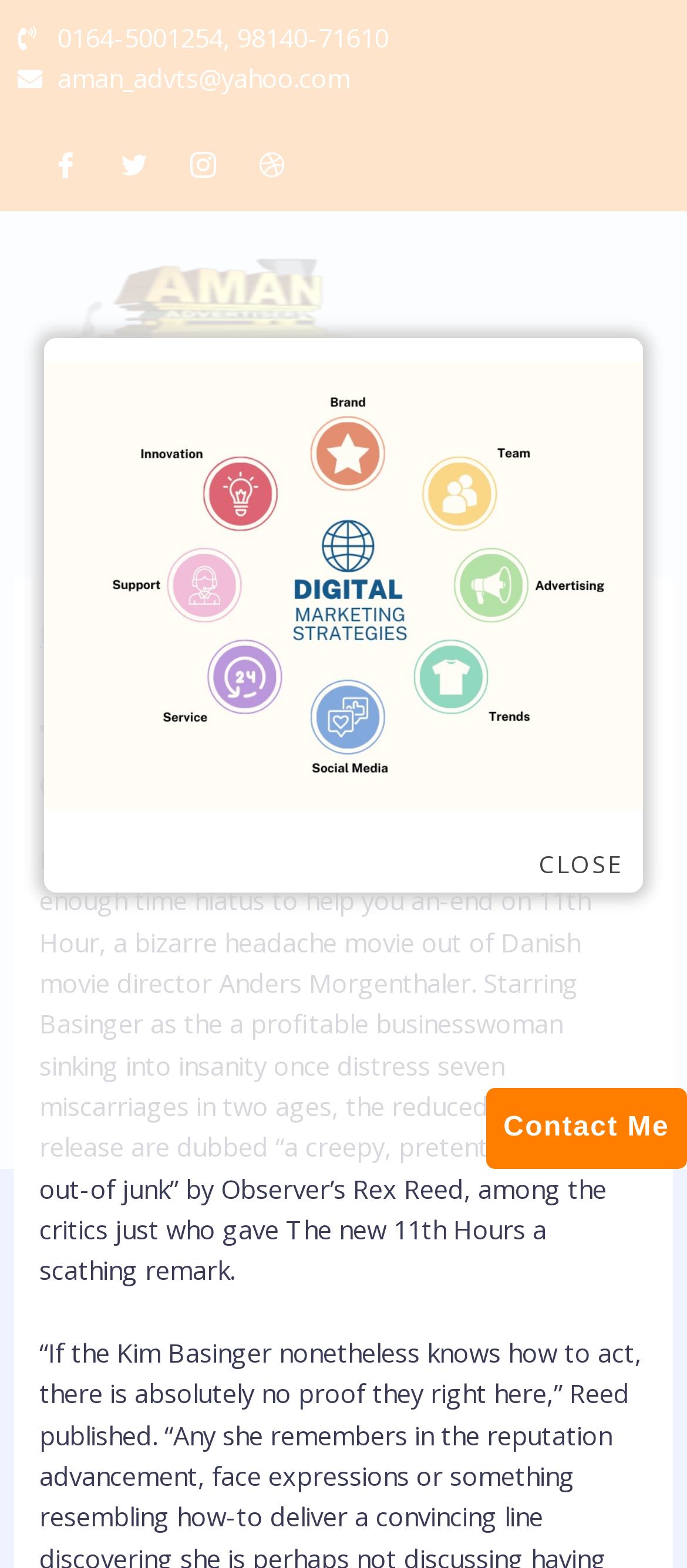What is the name of the social media platform with a link at the top?
Provide a concise answer using a single word or phrase based on the image.

Facebook